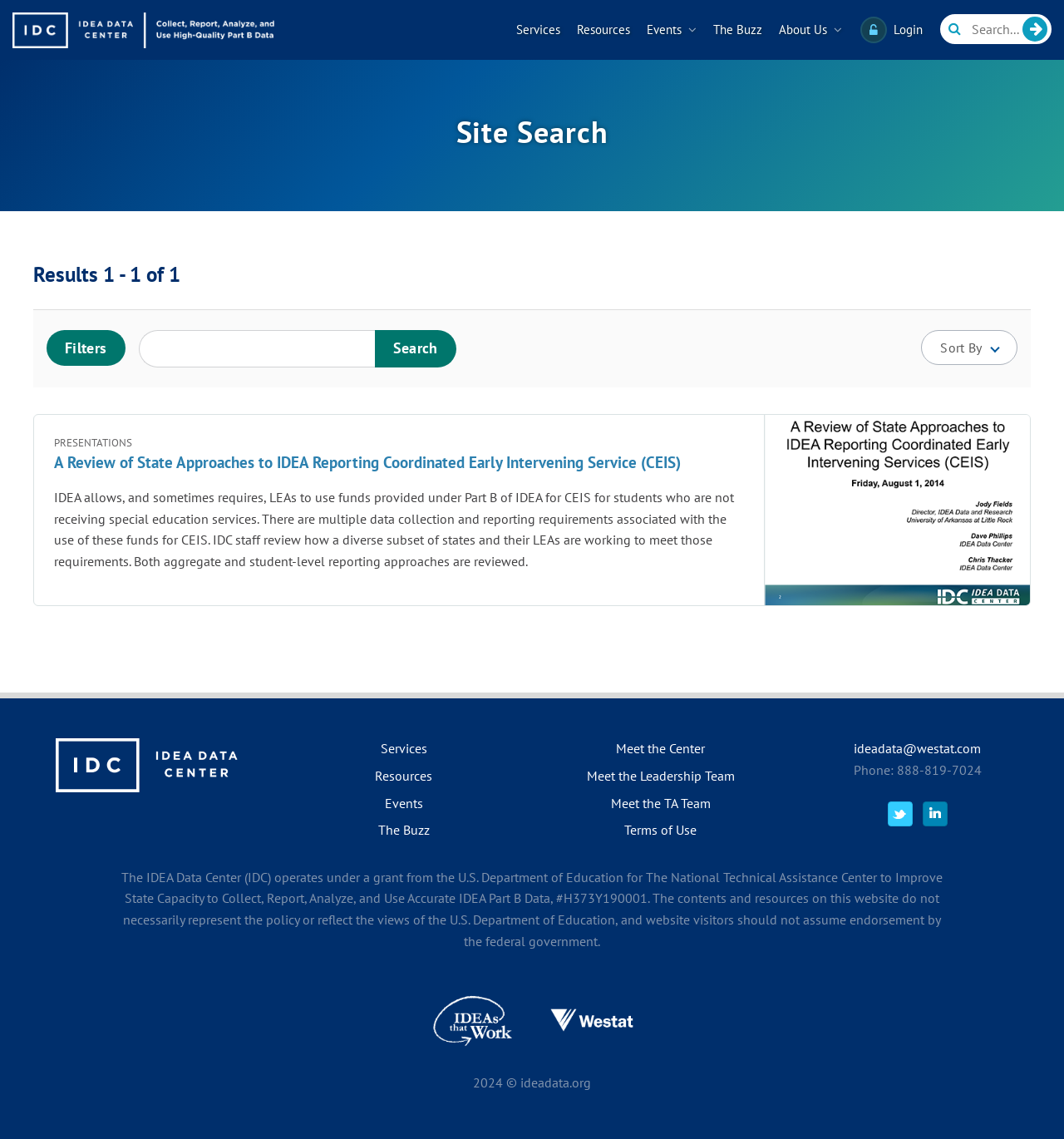Please find the bounding box coordinates for the clickable element needed to perform this instruction: "Click on the site logo".

[0.012, 0.011, 0.266, 0.042]